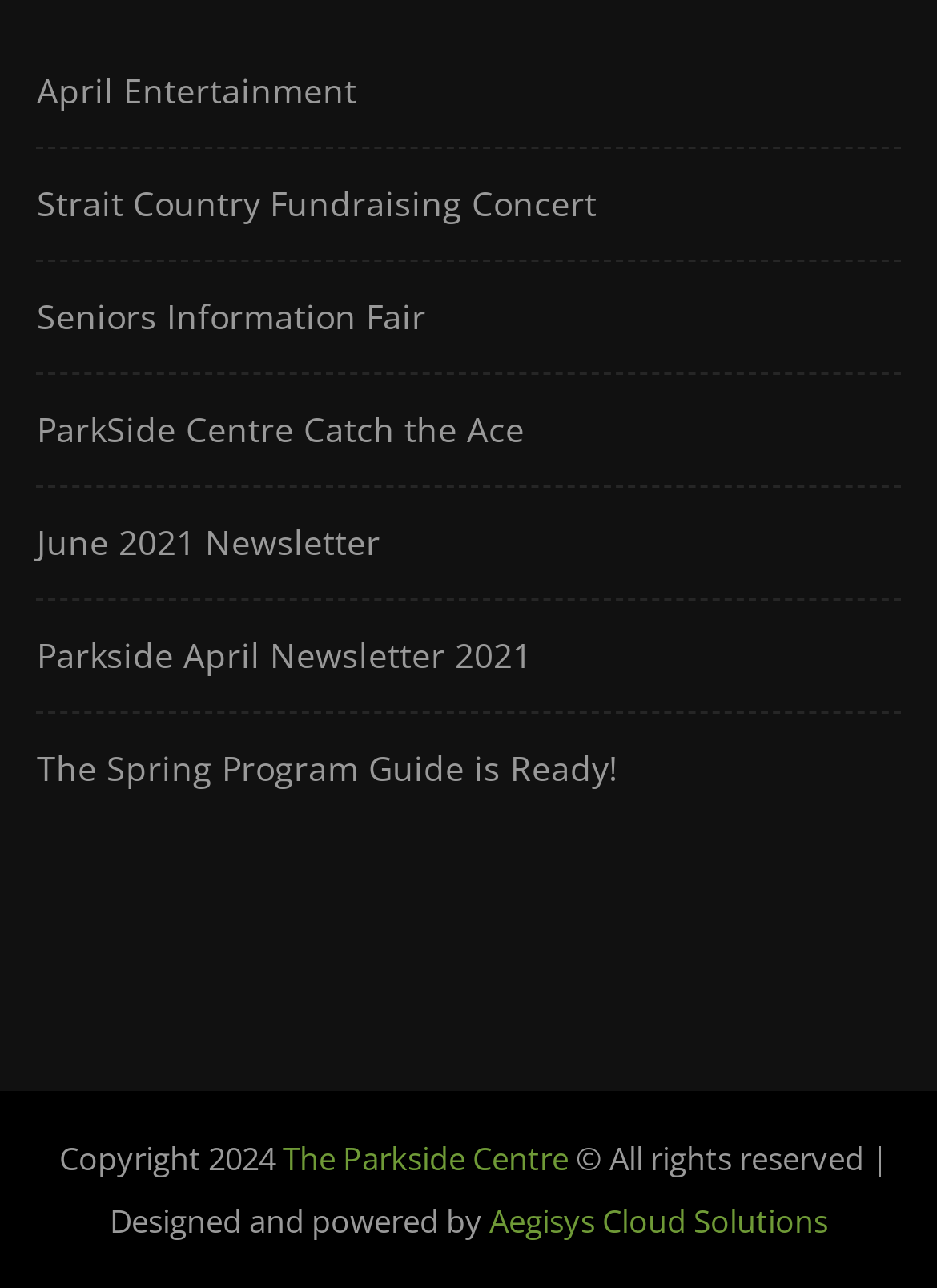Predict the bounding box coordinates of the area that should be clicked to accomplish the following instruction: "visit Aegisys Cloud Solutions". The bounding box coordinates should consist of four float numbers between 0 and 1, i.e., [left, top, right, bottom].

[0.522, 0.932, 0.883, 0.965]